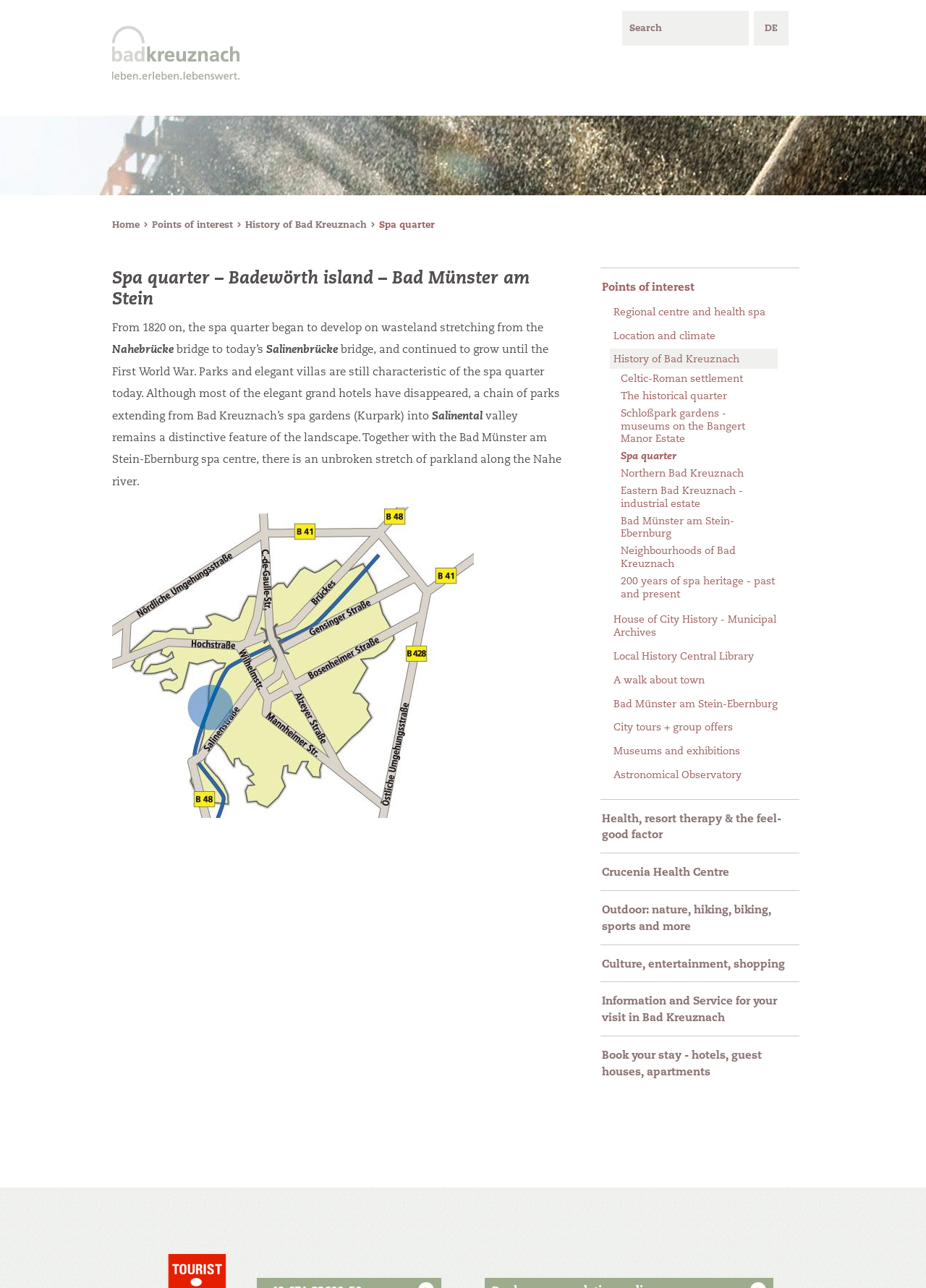Please identify the bounding box coordinates of the clickable region that I should interact with to perform the following instruction: "Learn about the history of Bad Kreuznach". The coordinates should be expressed as four float numbers between 0 and 1, i.e., [left, top, right, bottom].

[0.265, 0.17, 0.409, 0.18]